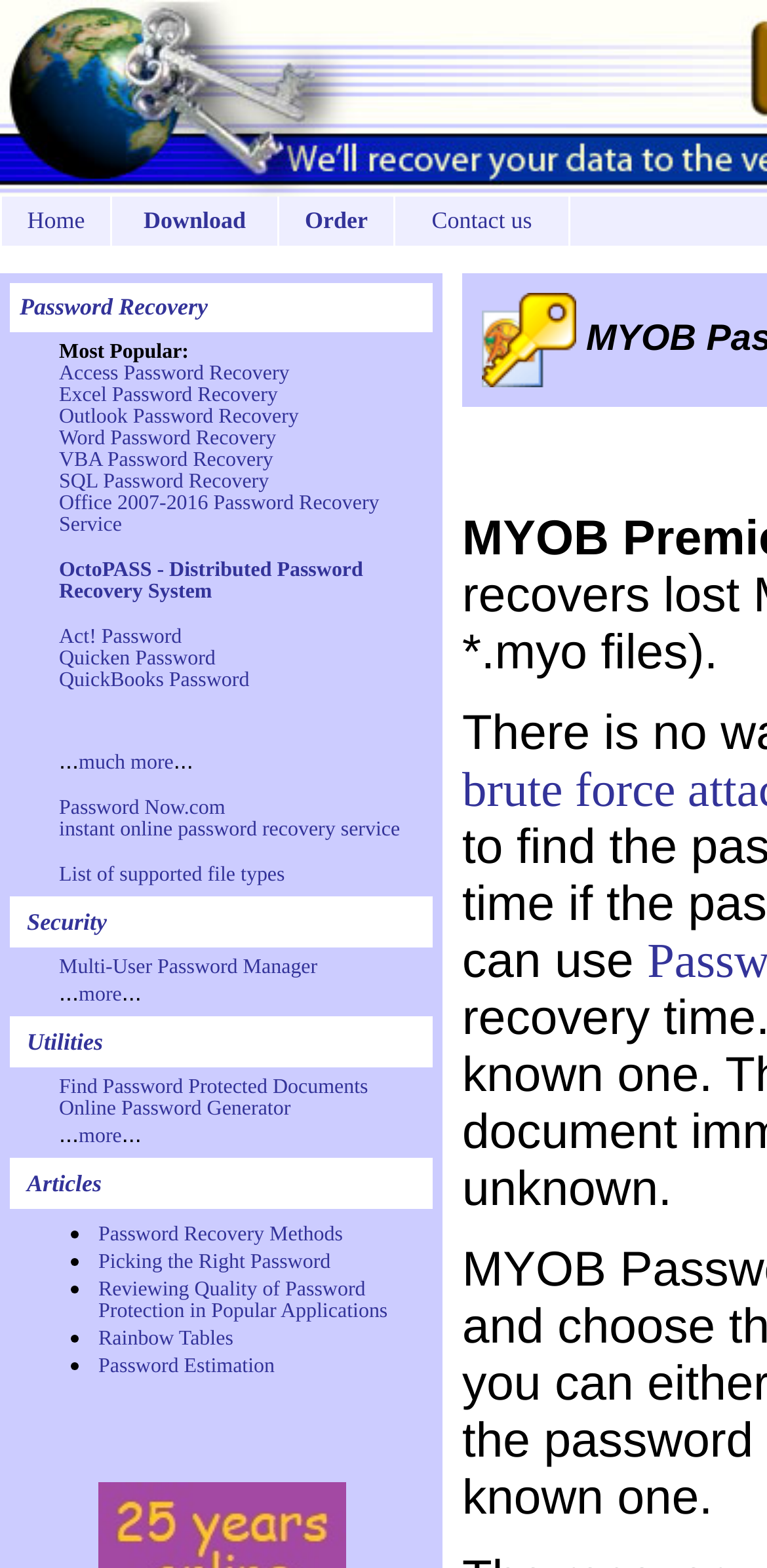Give a full account of the webpage's elements and their arrangement.

The webpage is titled "MYOB Password Recovery" and is focused on password recovery services for MYOB files. At the top of the page, there is a navigation menu with four links: "Home", "Download", "Order", and "Contact us". 

Below the navigation menu, there is a section with a heading "Password Recovery" and a list of popular password recovery services, including Access, Excel, Outlook, Word, VBA, SQL, and more. Each service is represented by a link.

The next section is divided into several rows, each with a heading and a list of links. The headings include "Security", "Multi-User Password Manager", "Utilities", "Articles", and "Password Recovery Methods". The links under each heading provide more information on the respective topics.

In the "Password Recovery Methods" section, there is a list of bullet points with links to articles on password recovery methods, including "Password Recovery Methods", "Picking the Right Password", "Reviewing Quality of Password Protection in Popular Applications", "Rainbow Tables", and "Password Estimation".

On the right side of the page, there is an image, and below it, there is a text "MYOB" in a larger font size.